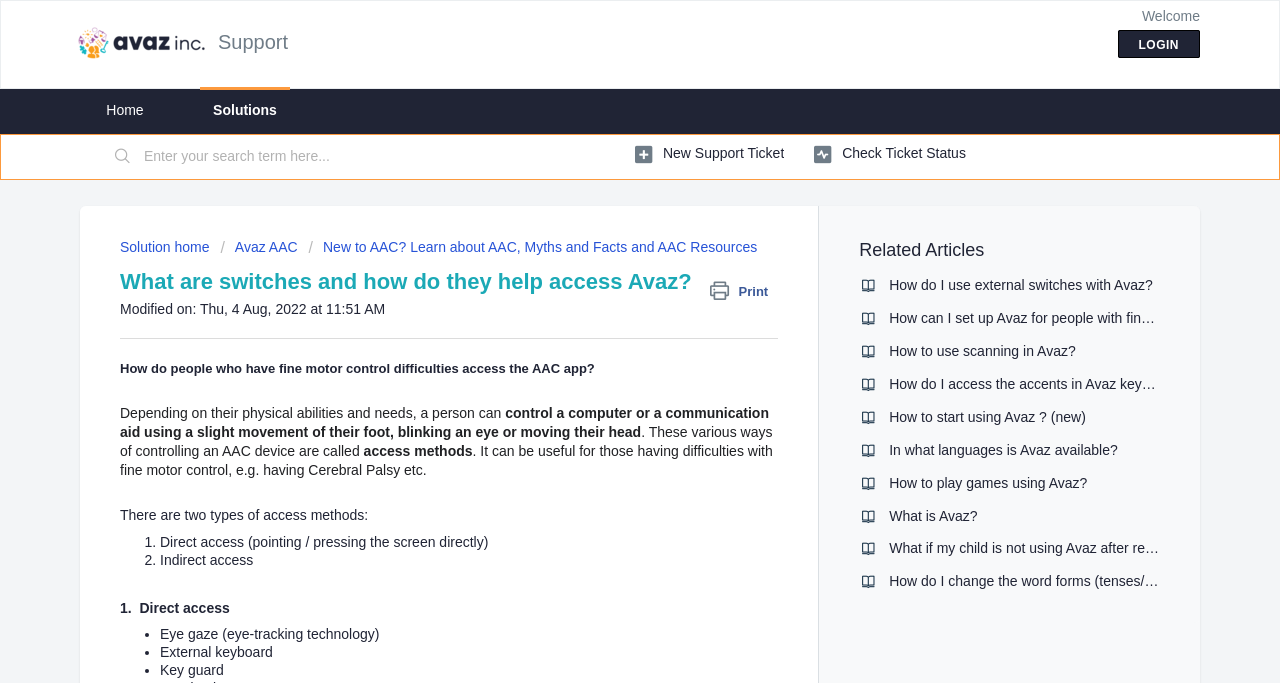Find the bounding box coordinates of the clickable area that will achieve the following instruction: "Read the 'How do I use external switches with Avaz?' article".

[0.695, 0.406, 0.901, 0.43]